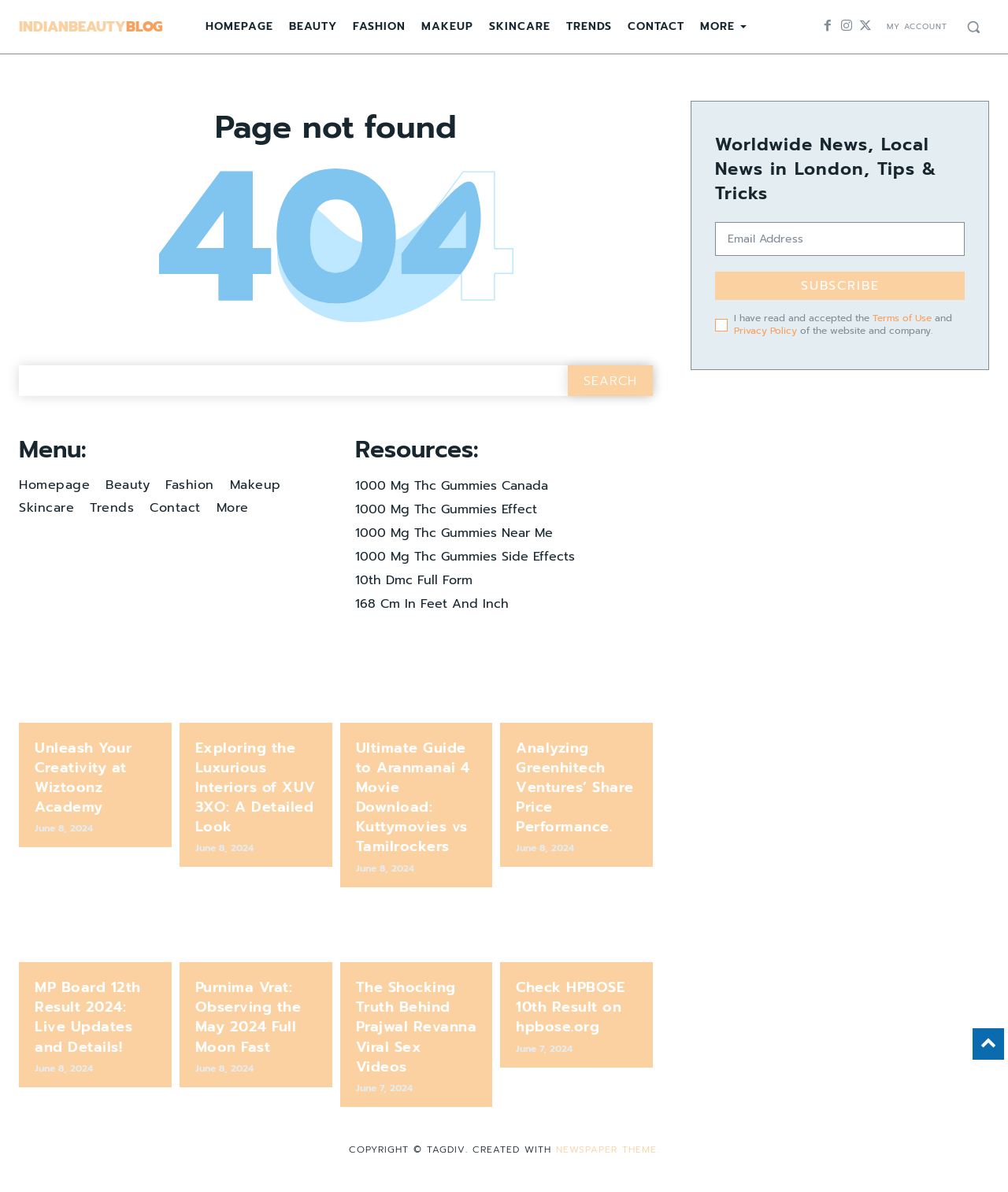Please locate and generate the primary heading on this webpage.

Page not found